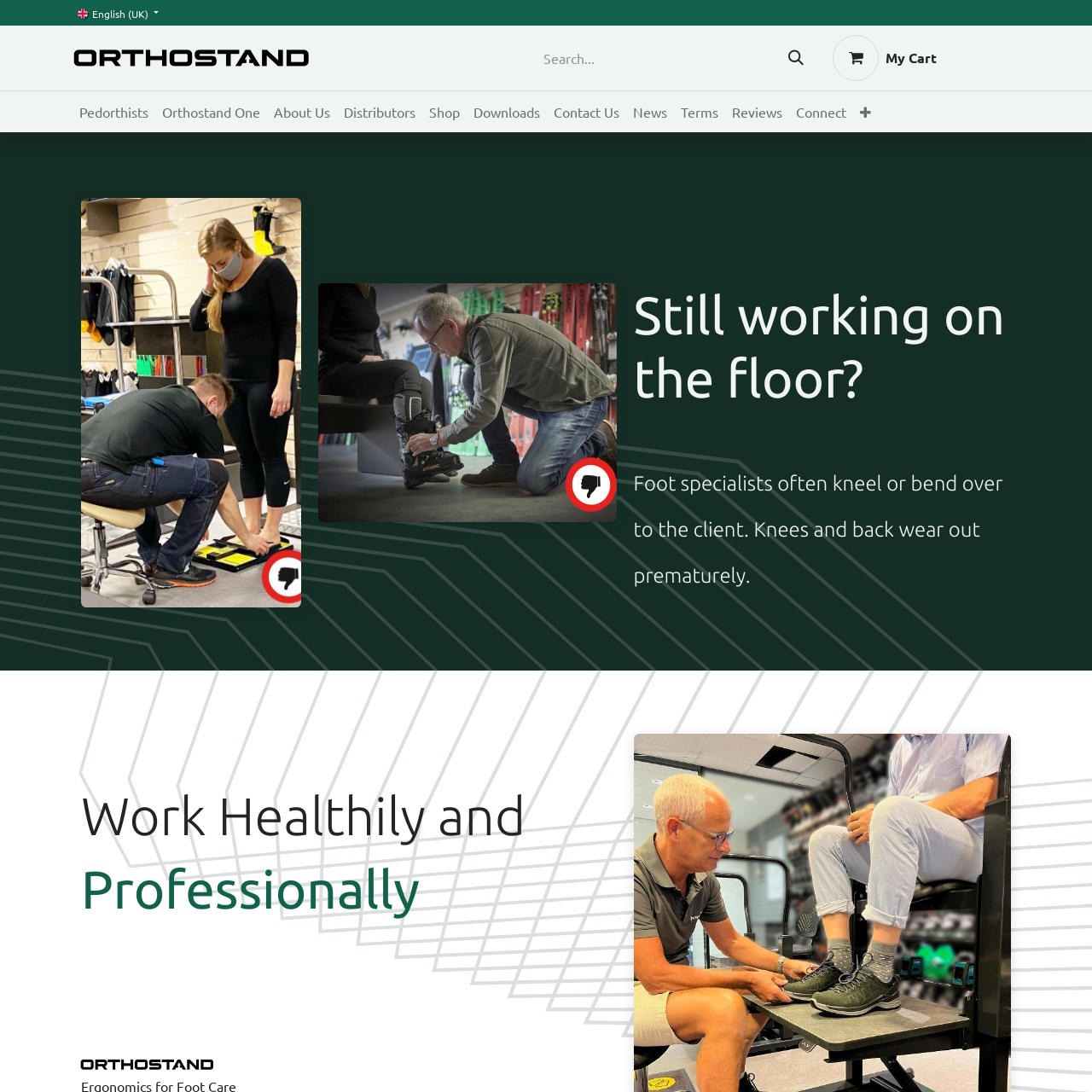Please specify the bounding box coordinates of the area that should be clicked to accomplish the following instruction: "Sign in to account". The coordinates should consist of four float numbers between 0 and 1, i.e., [left, top, right, bottom].

[0.871, 0.037, 0.934, 0.069]